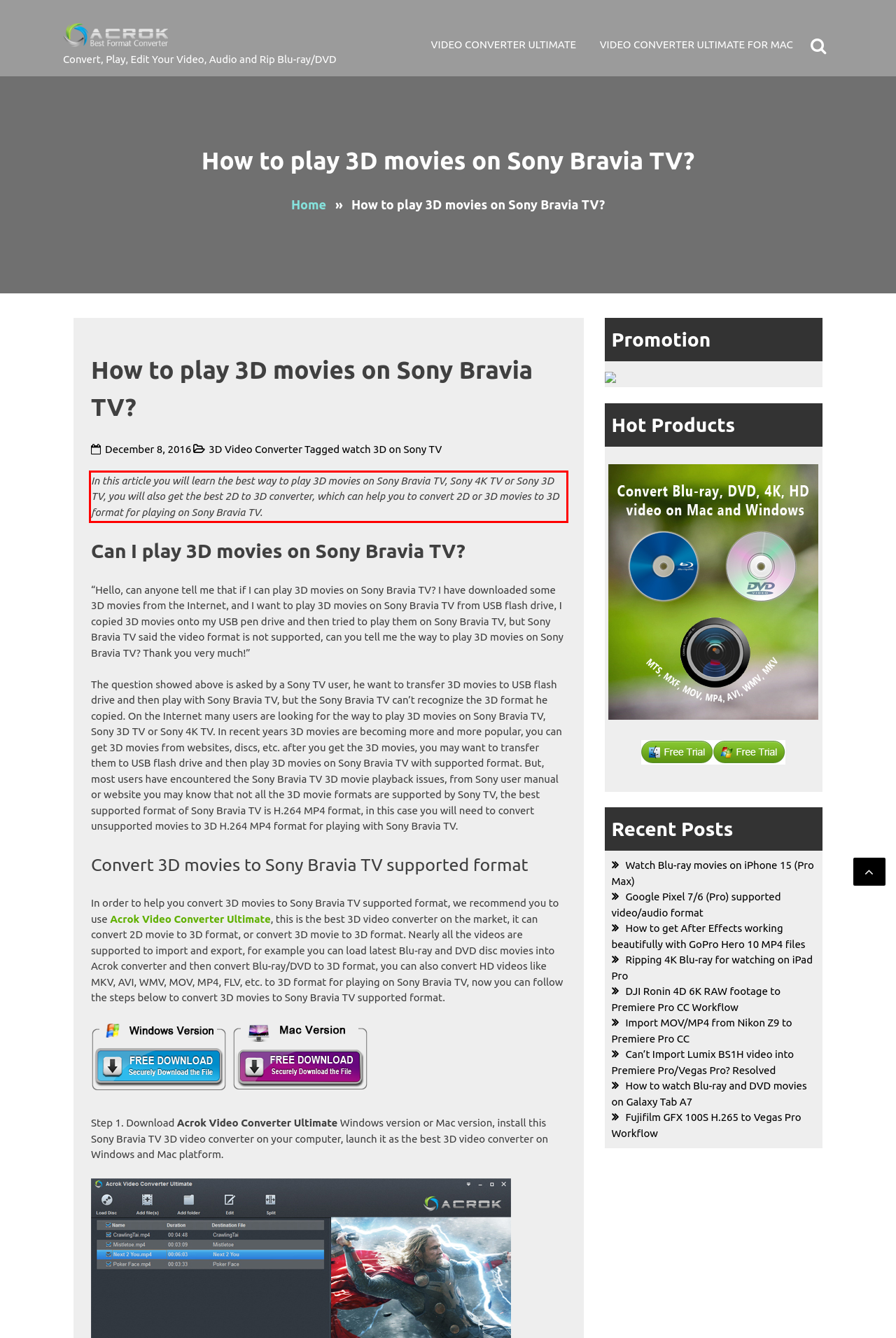Please use OCR to extract the text content from the red bounding box in the provided webpage screenshot.

In this article you will learn the best way to play 3D movies on Sony Bravia TV, Sony 4K TV or Sony 3D TV, you will also get the best 2D to 3D converter, which can help you to convert 2D or 3D movies to 3D format for playing on Sony Bravia TV.